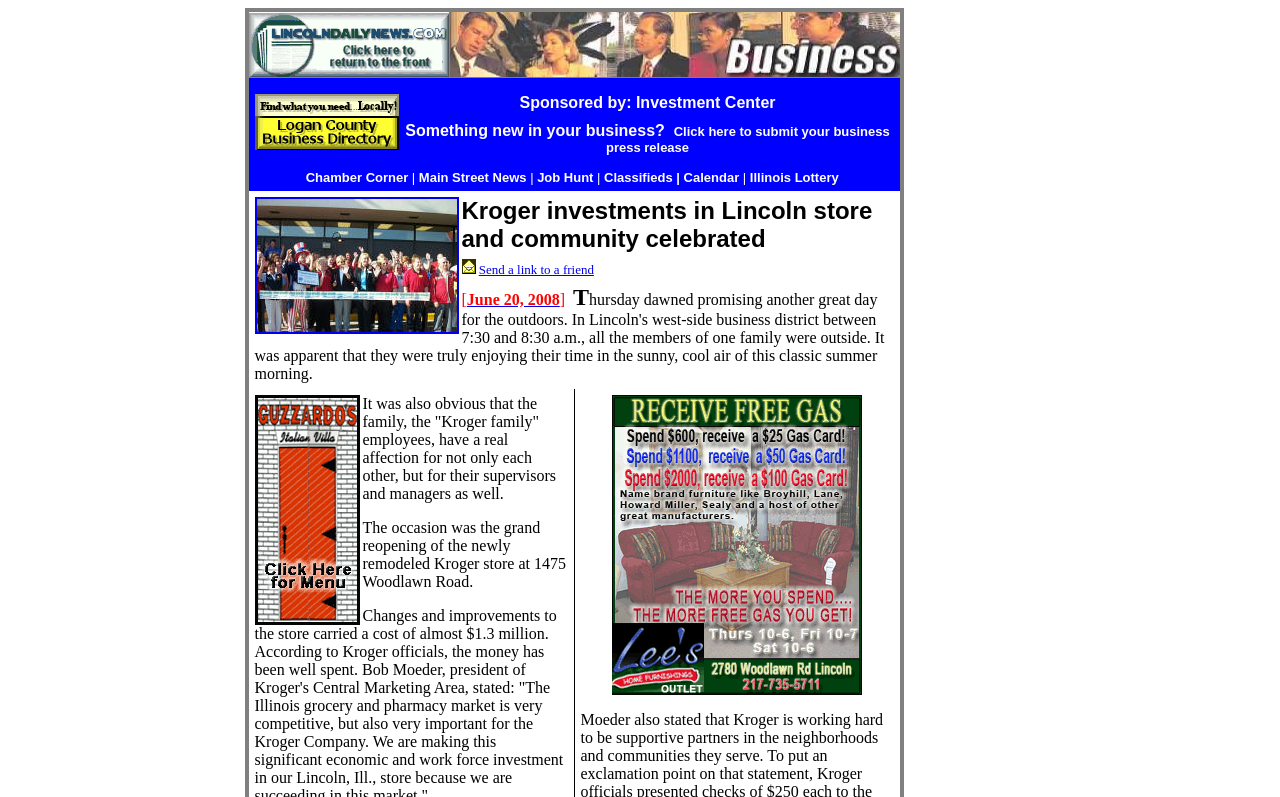Indicate the bounding box coordinates of the element that must be clicked to execute the instruction: "Get in touch with us by phone". The coordinates should be given as four float numbers between 0 and 1, i.e., [left, top, right, bottom].

None